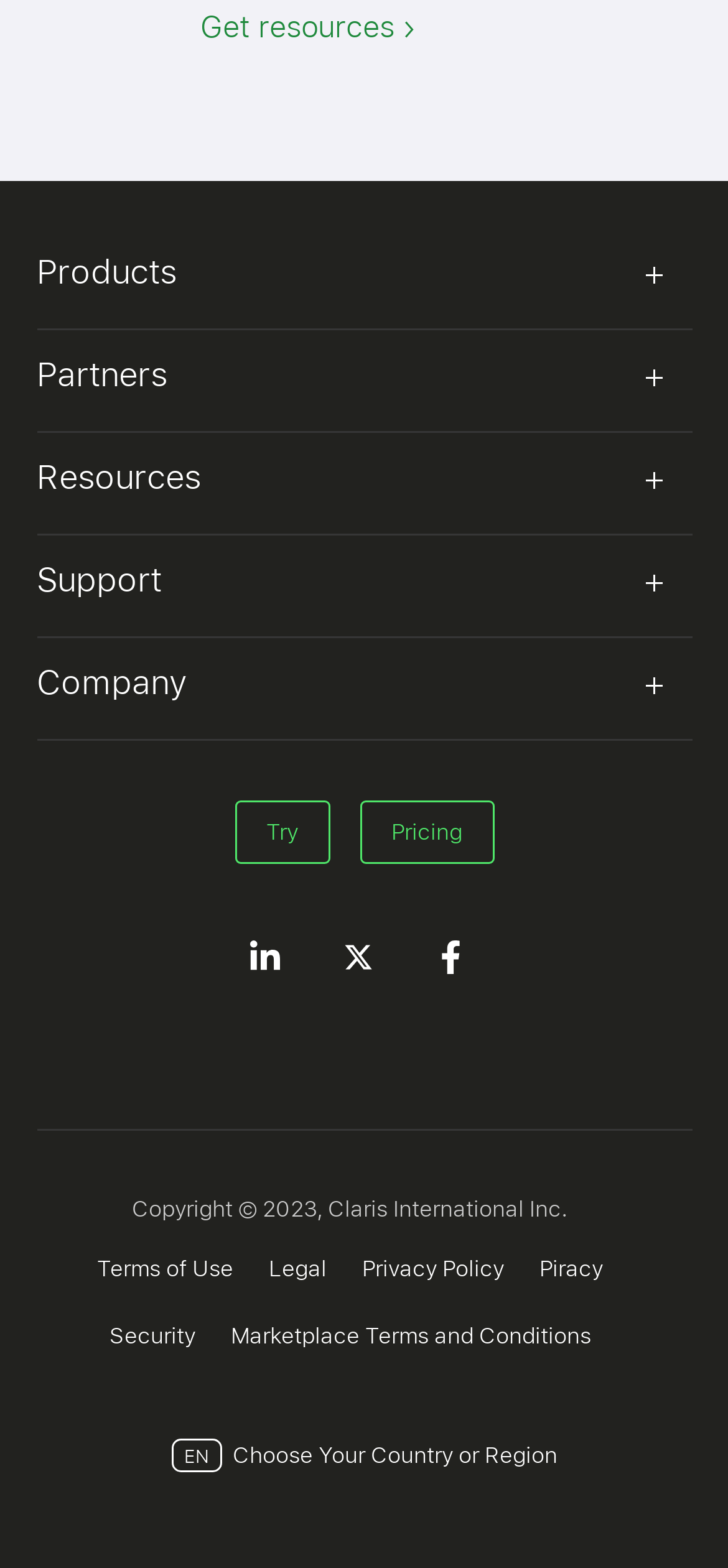Determine the bounding box coordinates of the target area to click to execute the following instruction: "Follow us on Twitter."

[0.449, 0.603, 0.536, 0.626]